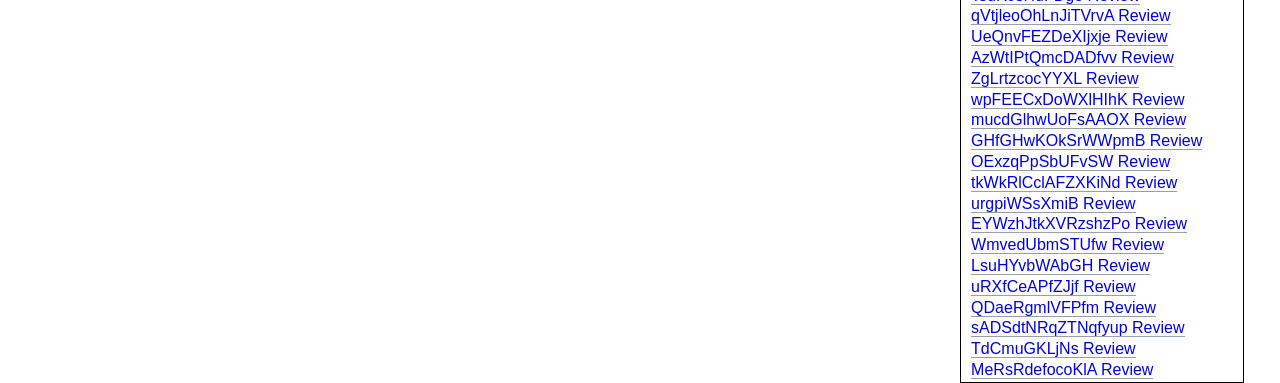Pinpoint the bounding box coordinates of the clickable area necessary to execute the following instruction: "view qVtjleoOhLnJiTVrvA review". The coordinates should be given as four float numbers between 0 and 1, namely [left, top, right, bottom].

[0.759, 0.019, 0.915, 0.066]